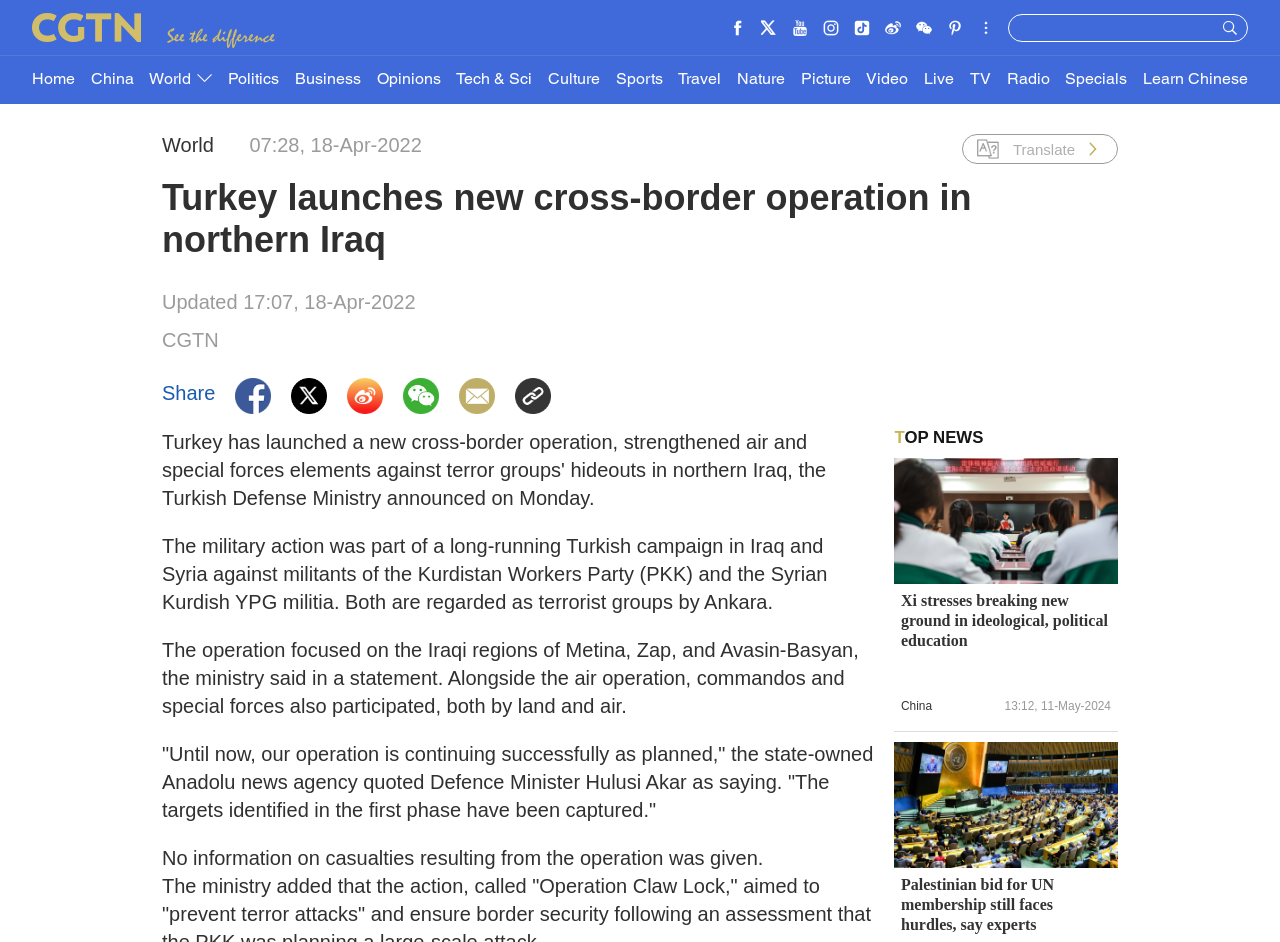Produce a meticulous description of the webpage.

This webpage is about Turkey launching a new cross-border operation in northern Iraq, as announced by the Turkish Defense Ministry. The page has a title "Turkey launches new cross-border operation in northern Iraq - CGTN" at the top. Below the title, there are several links to other news articles or sections, including "Home", "China", "World", "Politics", and more, arranged horizontally across the page.

On the left side of the page, there is a section with a heading "World" and a timestamp "07:28, 18-Apr-2022". Below this section, there is a main article with a title "Turkey launches new cross-border operation in northern Iraq" and an updated timestamp "17:07, 18-Apr-2022". The article has several paragraphs of text describing the military operation, including quotes from the Defence Minister.

To the right of the article, there are several social media sharing links and icons, including images for Facebook, Twitter, and more. Above these links, there is a "Translate" button.

Further down the page, there is a section with a heading "TOP NEWS" and several links to other news articles, including "Xi stresses breaking new ground in ideological, political education" and "Palestinian bid for UN membership still faces hurdles, say experts". Each of these links has a corresponding image and timestamp.